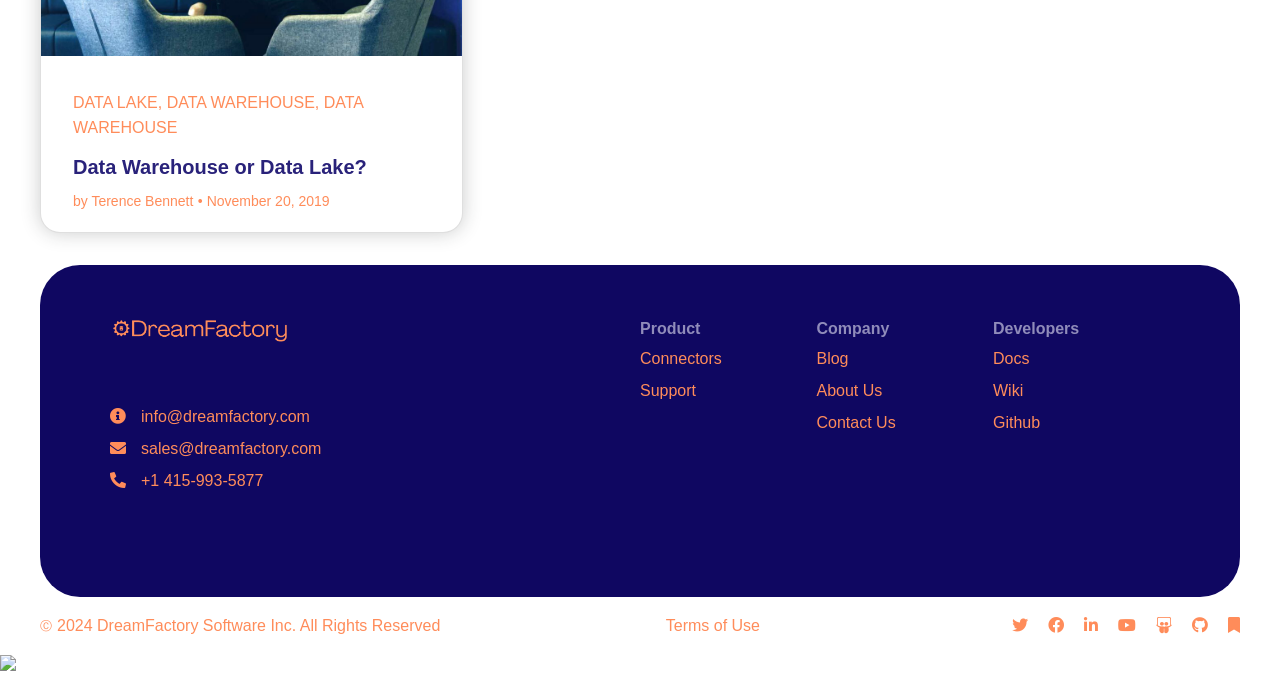Respond to the question with just a single word or phrase: 
What is the email address for sales?

sales@dreamfactory.com